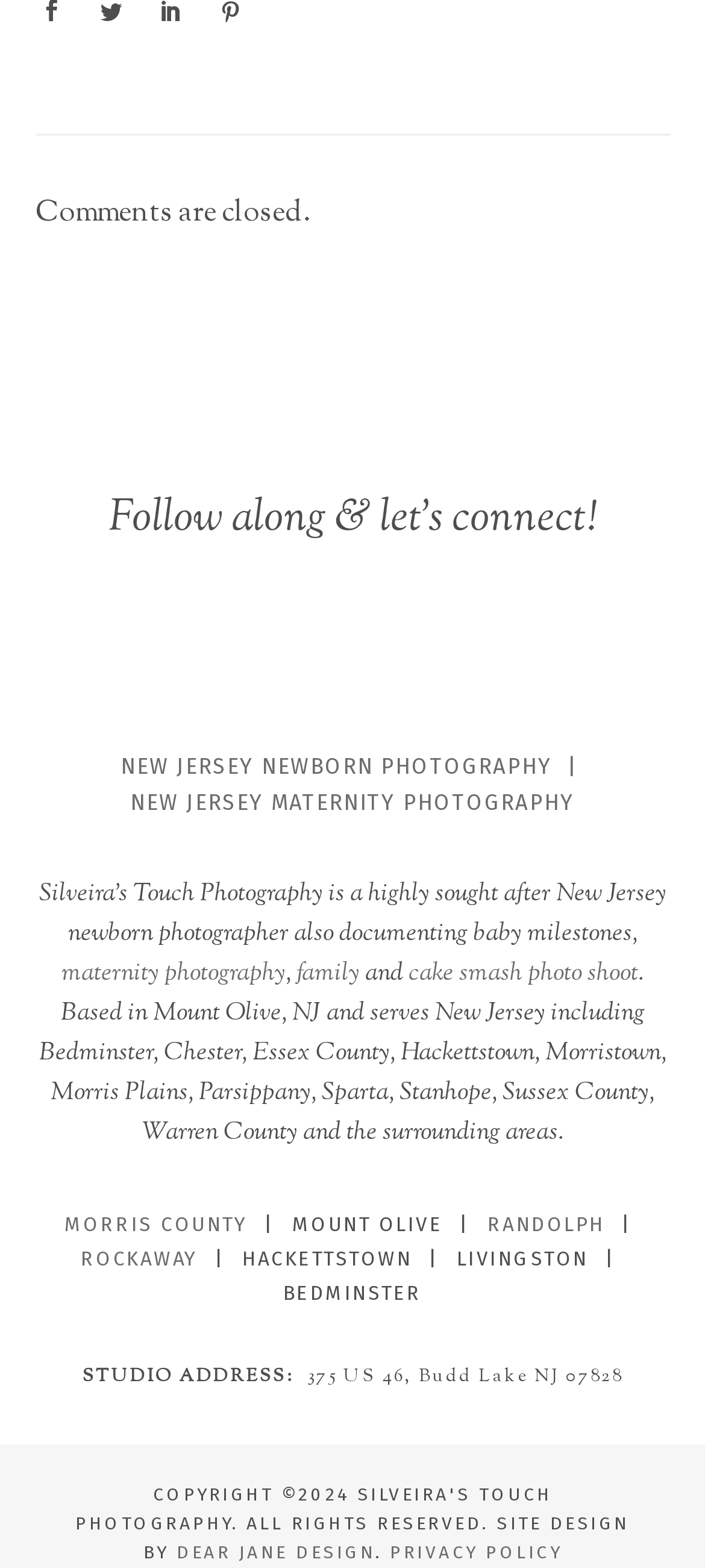Predict the bounding box coordinates of the area that should be clicked to accomplish the following instruction: "Learn about CAKE SMASH PHOTO SHOOT". The bounding box coordinates should consist of four float numbers between 0 and 1, i.e., [left, top, right, bottom].

[0.579, 0.61, 0.905, 0.633]